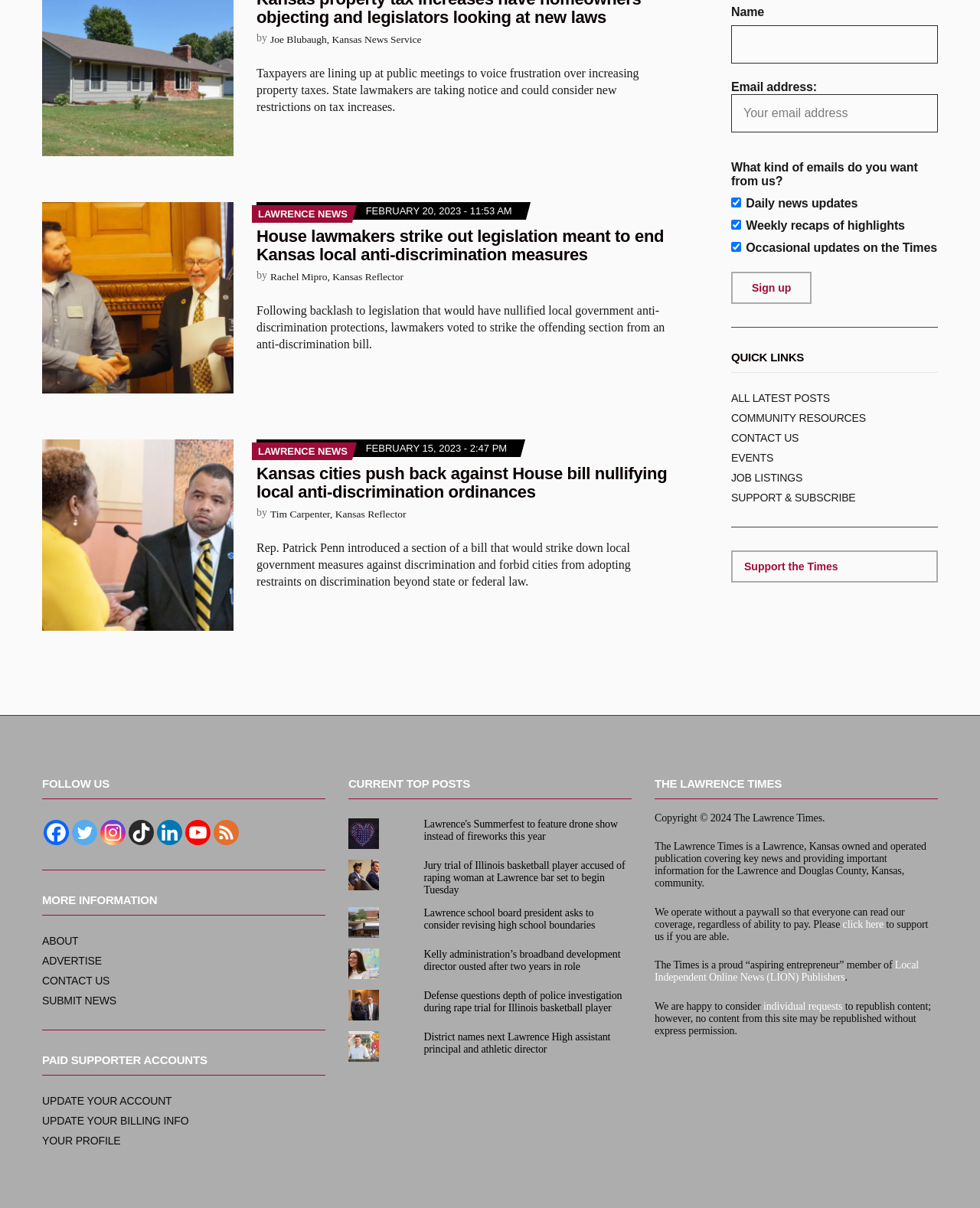Kindly provide the bounding box coordinates of the section you need to click on to fulfill the given instruction: "Follow on Facebook".

[0.045, 0.679, 0.07, 0.7]